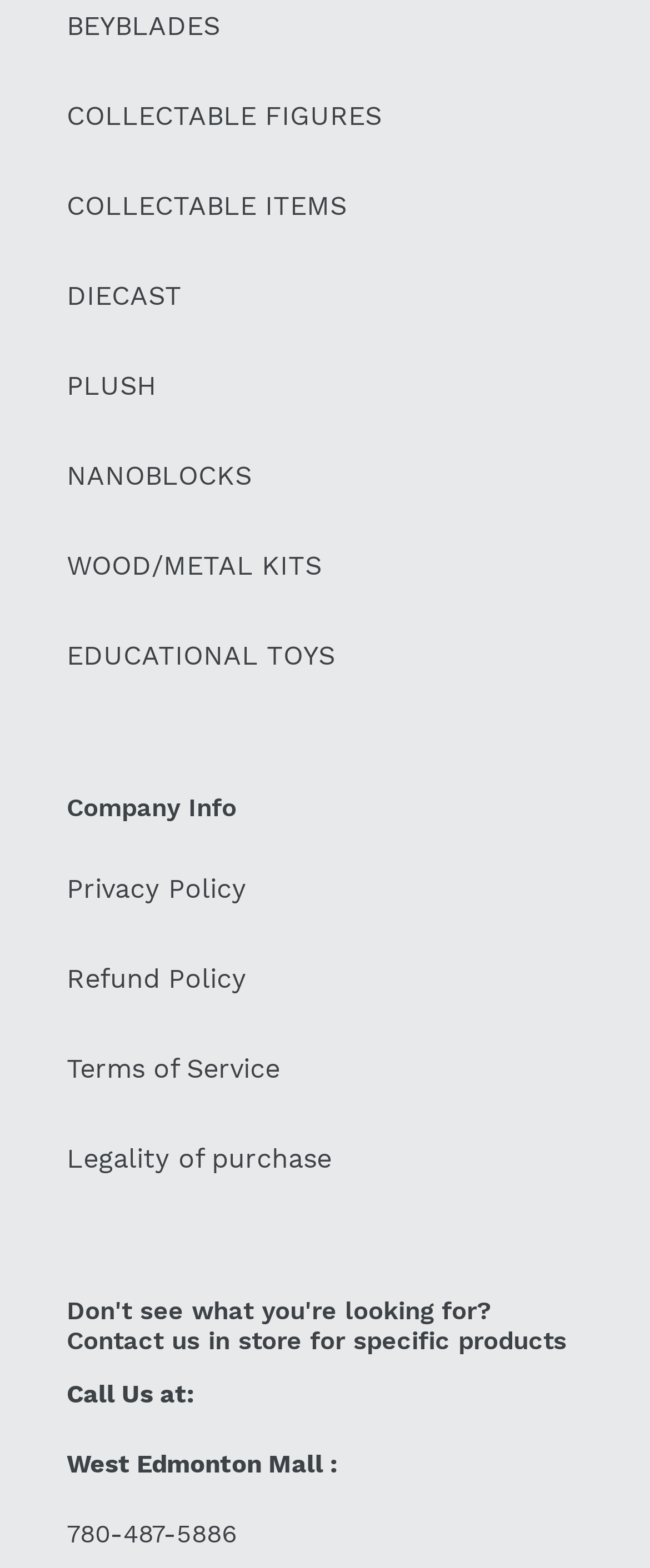Please analyze the image and give a detailed answer to the question:
What type of toys are mentioned?

One of the link elements on the webpage is 'EDUCATIONAL TOYS', which suggests that educational toys are one of the types of toys mentioned on the webpage.